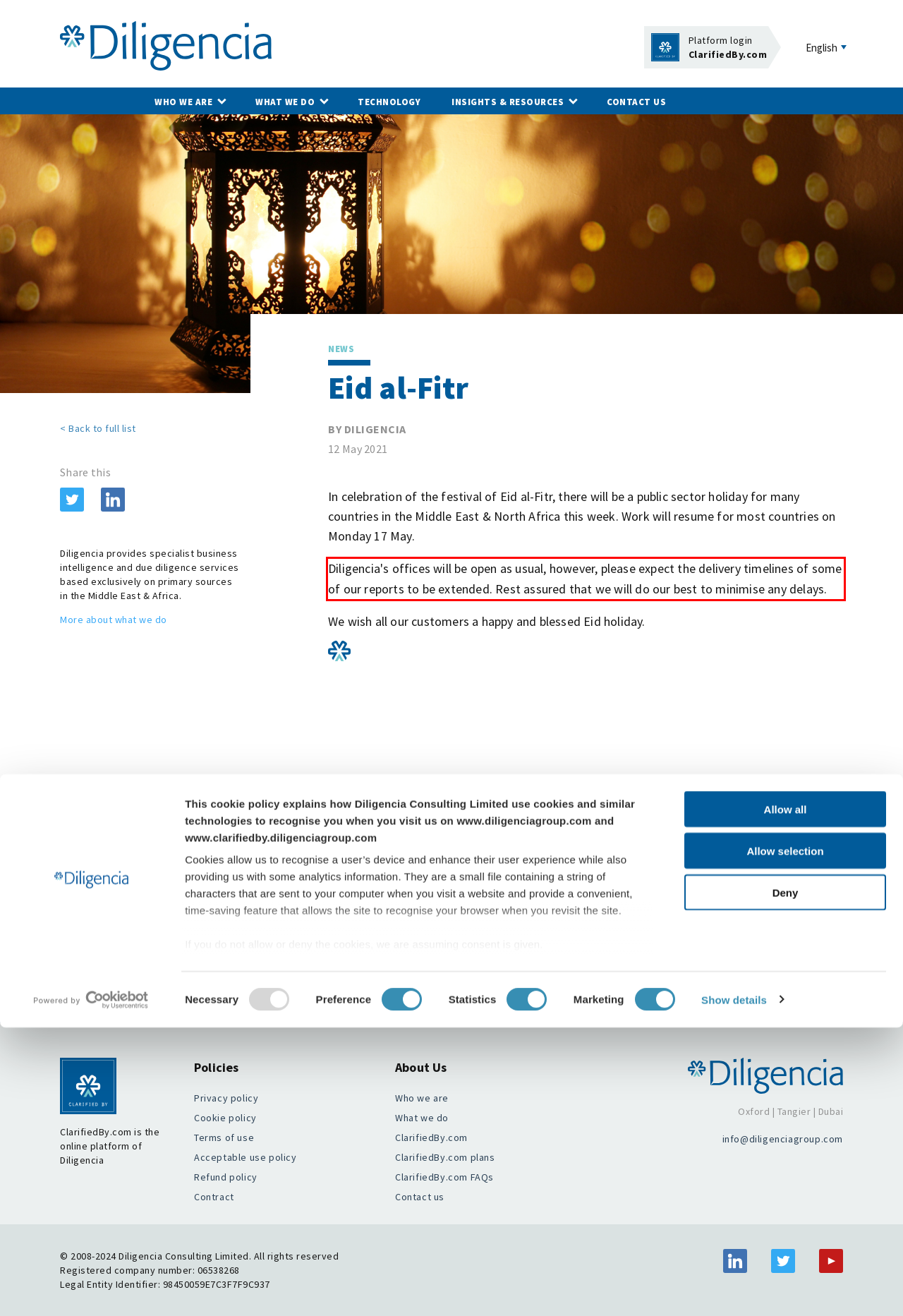You are given a screenshot of a webpage with a UI element highlighted by a red bounding box. Please perform OCR on the text content within this red bounding box.

Diligencia's offices will be open as usual, however, please expect the delivery timelines of some of our reports to be extended. Rest assured that we will do our best to minimise any delays.